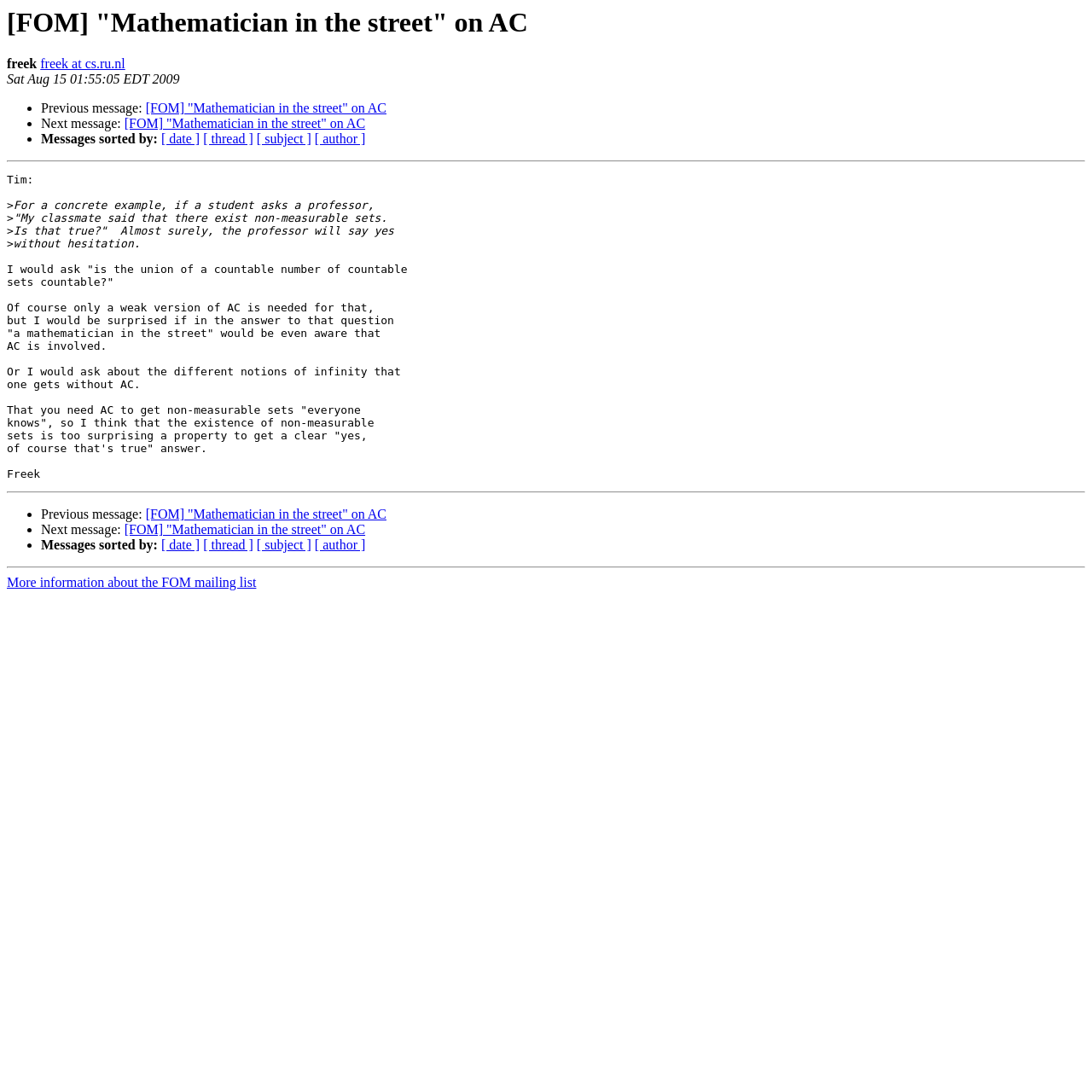Determine the bounding box coordinates of the clickable region to follow the instruction: "Sort messages by date".

[0.148, 0.121, 0.183, 0.134]